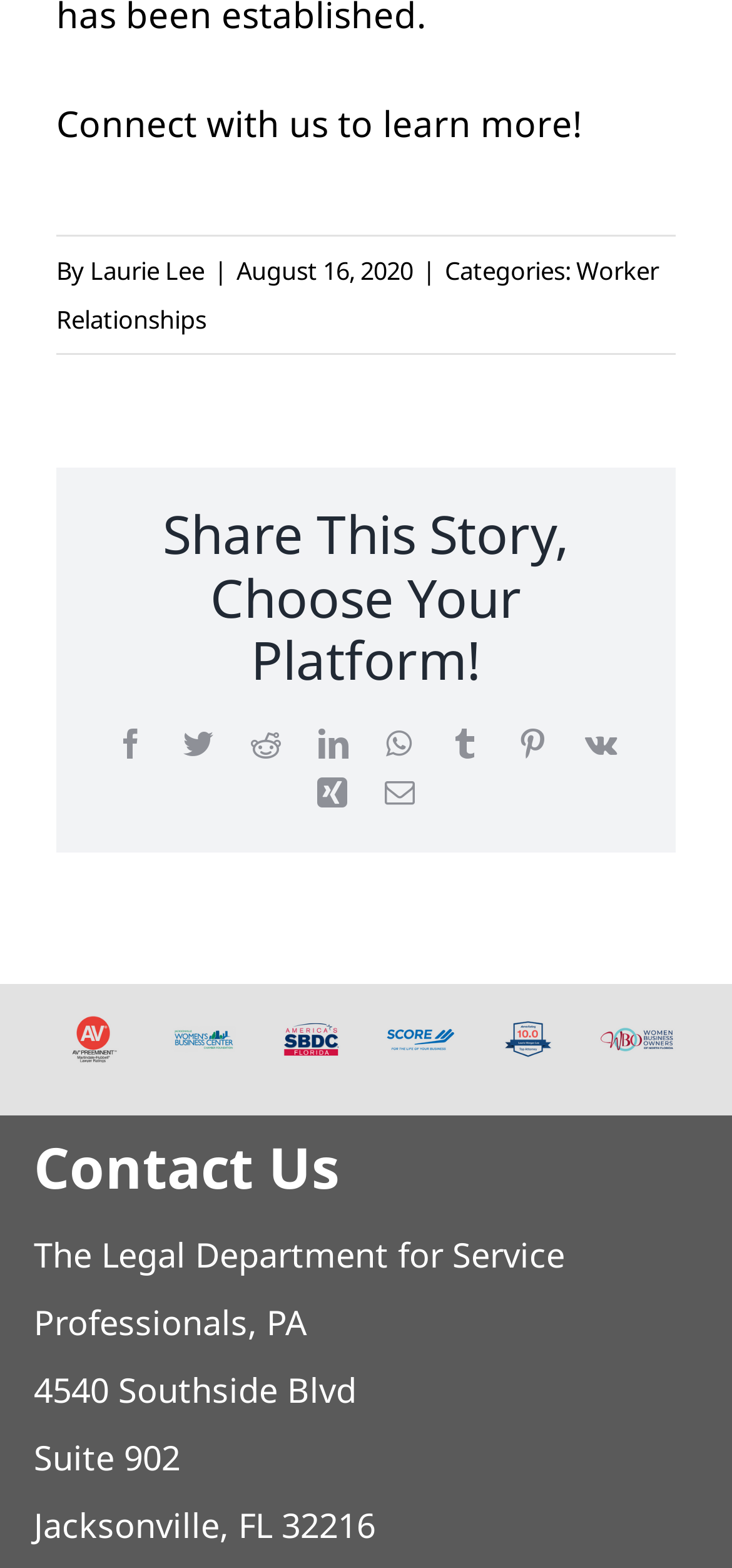Find the bounding box coordinates for the UI element whose description is: "Worker Relationships". The coordinates should be four float numbers between 0 and 1, in the format [left, top, right, bottom].

[0.077, 0.162, 0.9, 0.215]